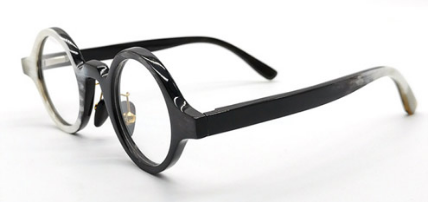What is the color combination of the glasses?
Refer to the image and give a detailed answer to the query.

The caption describes the glasses as having a striking black and white color combination, which adds an elegant yet nostalgic touch to the overall design.